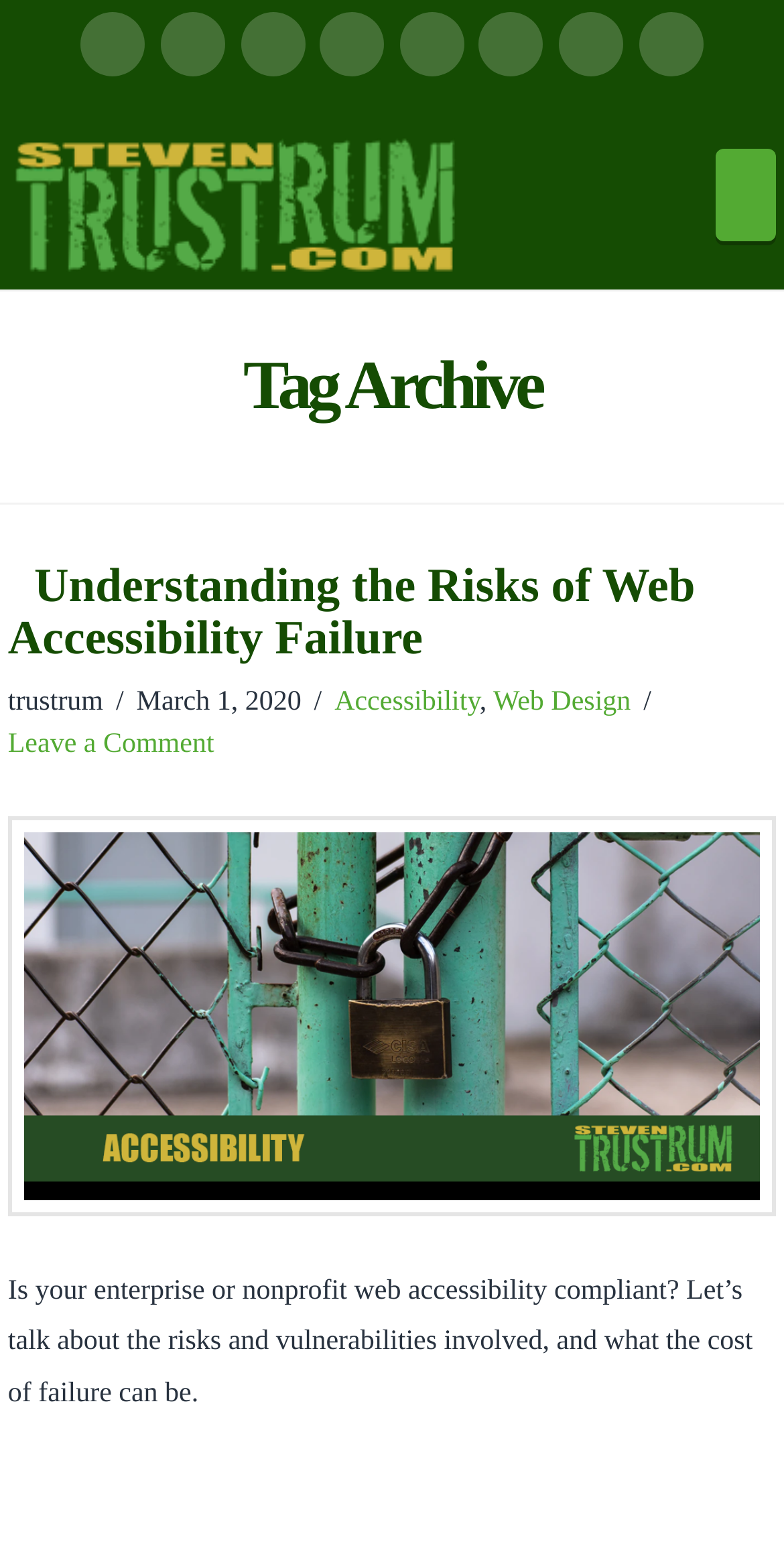Identify the bounding box coordinates of the HTML element based on this description: "title="LinkedIn"".

[0.307, 0.008, 0.389, 0.049]